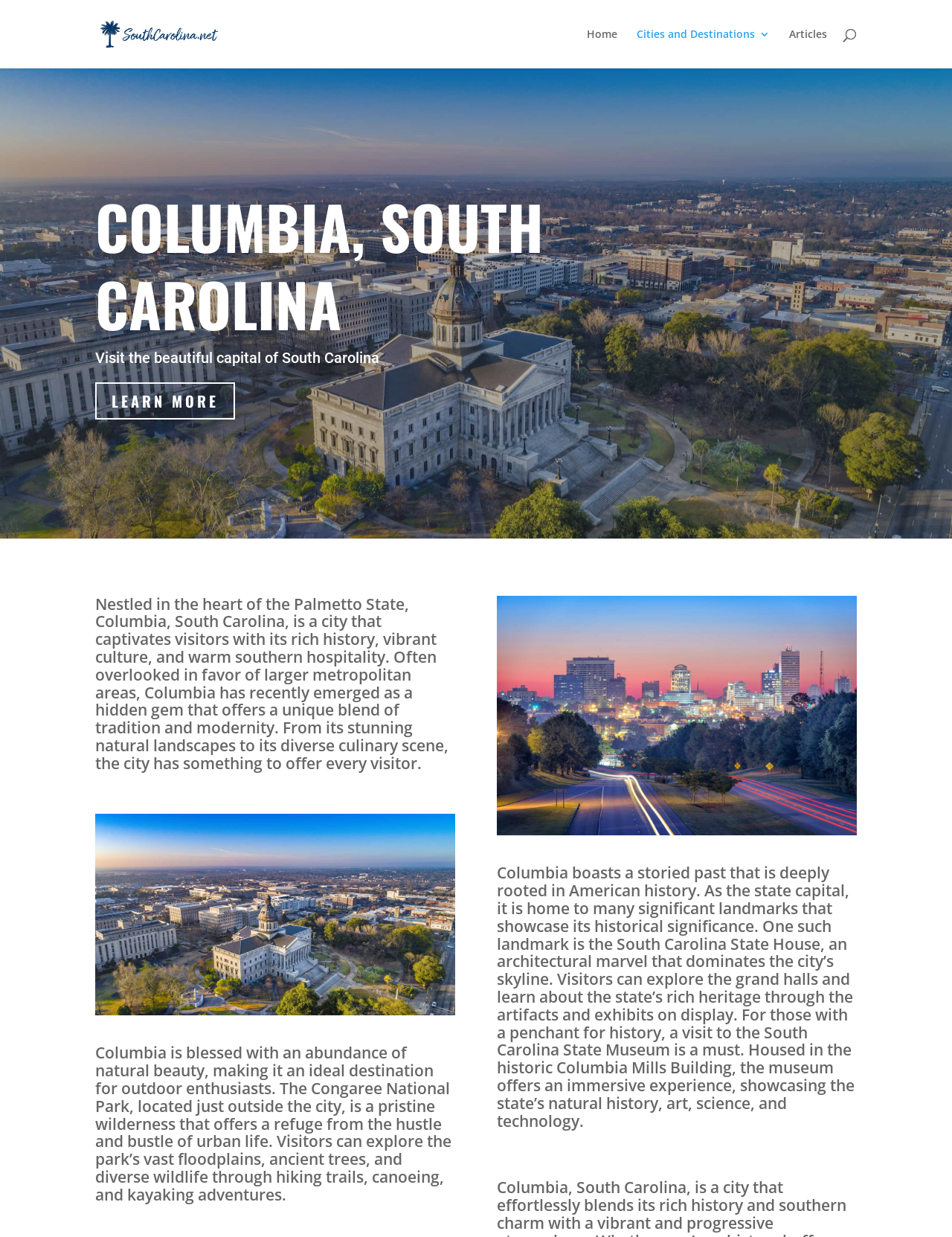Describe all the visual and textual components of the webpage comprehensively.

The webpage is about Columbia, South Carolina, the capital of the Palmetto State. At the top left, there is a logo image of SouthCarolina.net, accompanied by a link to the website. On the top right, there are three links: "Home", "Cities and Destinations", and "Articles". Below these links, there is a search bar that spans across the top of the page.

The main content of the page is divided into two sections. The left section starts with a large heading "COLUMBIA, SOUTH CAROLINA" and a brief description "Visit the beautiful capital of South Carolina". Below this, there is a "LEARN MORE" link. The description continues, highlighting the city's rich history, vibrant culture, and warm southern hospitality. This section also features an image of an aerial view of the capitol building.

The right section of the main content starts with a description of Columbia's natural beauty, making it an ideal destination for outdoor enthusiasts. This section features an image of a time-lapse picture of the city skyline at sunset. Below this, there is a description of Columbia's storied past, highlighting its historical significance and landmarks such as the South Carolina State House and the South Carolina State Museum.

Throughout the page, there are a total of four images, including the logo image, the aerial view of the capitol building, the time-lapse picture of the city skyline, and an unmentioned image. There are also several links and a search bar, making it easy for visitors to navigate and find more information about Columbia, South Carolina.